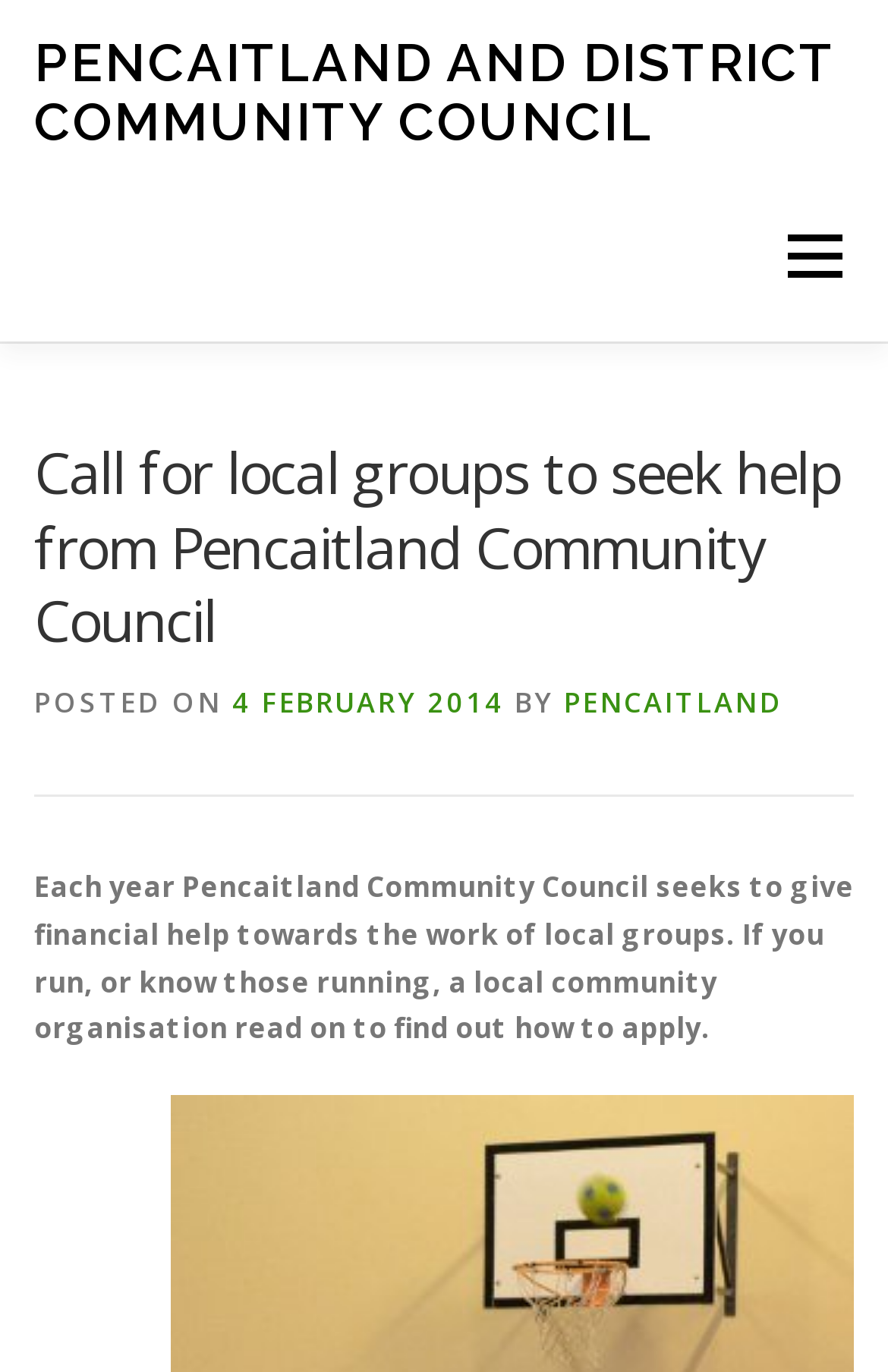Please provide the bounding box coordinates for the element that needs to be clicked to perform the following instruction: "Visit the 'PENCAITLAND AND DISTRICT COMMUNITY COUNCIL' website". The coordinates should be given as four float numbers between 0 and 1, i.e., [left, top, right, bottom].

[0.038, 0.023, 0.938, 0.11]